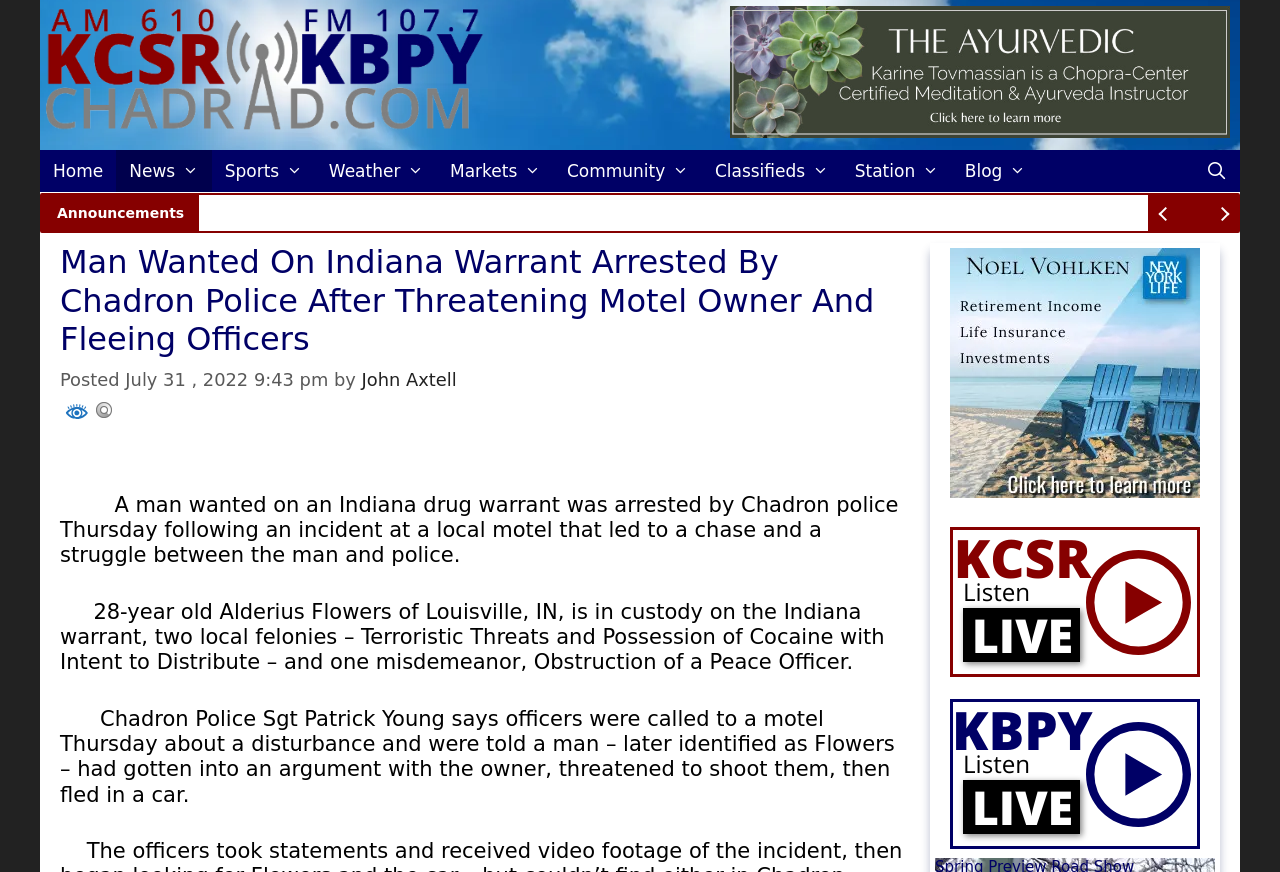Detail the various sections and features present on the webpage.

The webpage appears to be a news article from a local news website, KCSR / KBPY. At the top, there is a banner with a link to the website's homepage and an image of the website's logo. Below the banner, there is a navigation menu with links to various sections of the website, including Home, News, Sports, Weather, Markets, Community, Classifieds, Station, and Blog.

The main content of the webpage is an article with a heading that reads "Man Wanted On Indiana Warrant Arrested By Chadron Police After Threatening Motel Owner And Fleeing Officers." The article is dated July 31, 2022, and is written by John Axtell. The article describes an incident where a man wanted on an Indiana drug warrant was arrested by Chadron police after threatening a motel owner and fleeing from officers.

The article is divided into paragraphs, with the first paragraph describing the incident and the subsequent paragraphs providing more details about the arrest and the charges filed against the man. There is also an image on the page, but it appears to be a loading icon rather than a relevant image related to the article.

On the right side of the page, there are two complementary sections with links to other articles or resources. One section has a link to an article by Noel Vohlken, while the other section has links to listen to KCSR and KBPY live. Each of these links has an accompanying image.